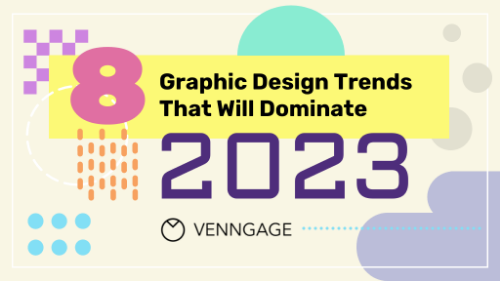What is the source of the information?
Using the visual information, reply with a single word or short phrase.

Venngage